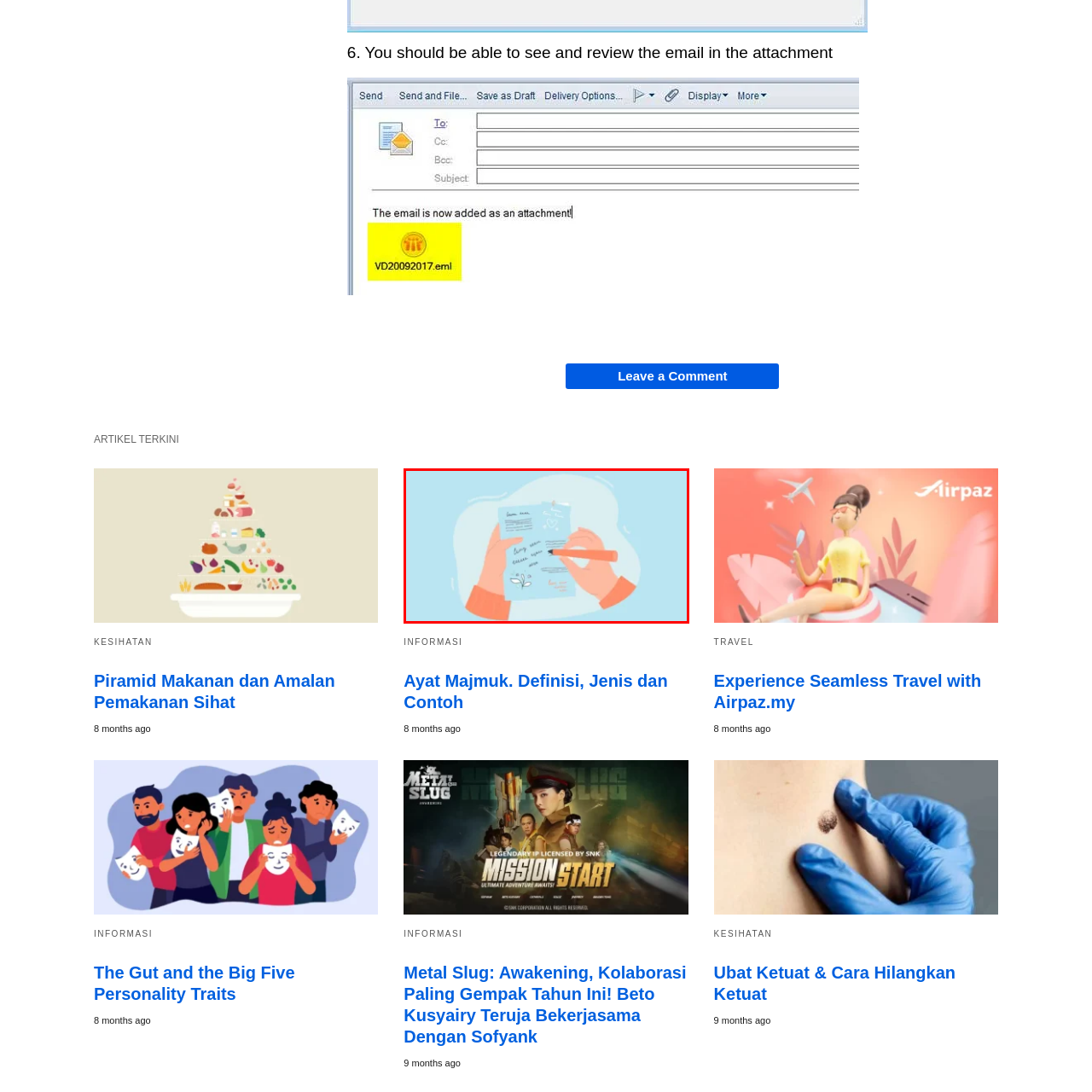What is on the paper?
Look closely at the image marked with a red bounding box and answer the question with as much detail as possible, drawing from the image.

The question asks about the contents of the blue piece of paper being held by the hands in the image. Upon inspection, it is clear that the paper displays various lines of text and a small floral design, evoking a sense of creativity and personal expression.